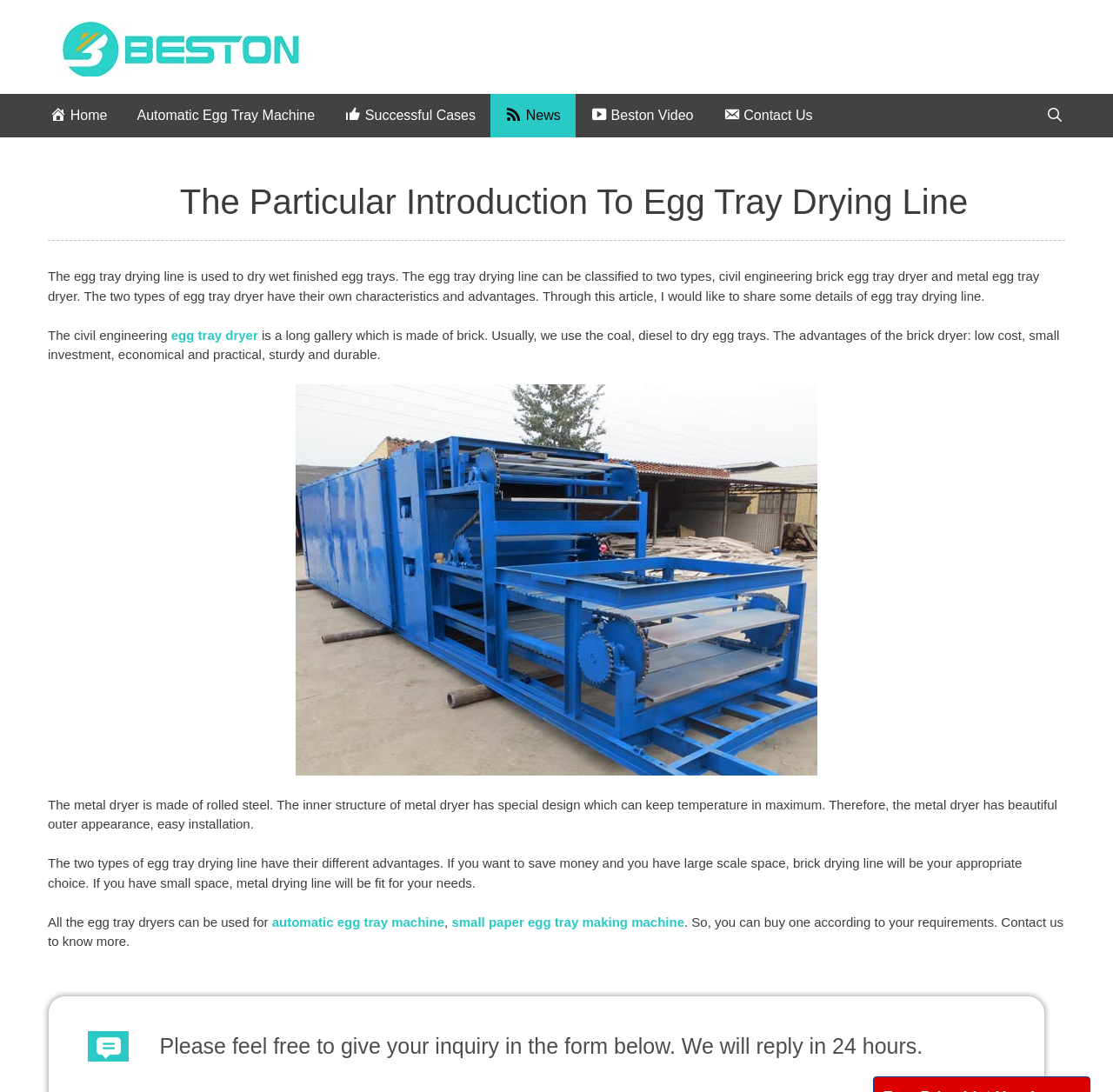Based on the image, provide a detailed and complete answer to the question: 
What is the advantage of the brick dryer?

According to the webpage, the advantages of the brick dryer include low cost, small investment, economical and practical, sturdy and durable.